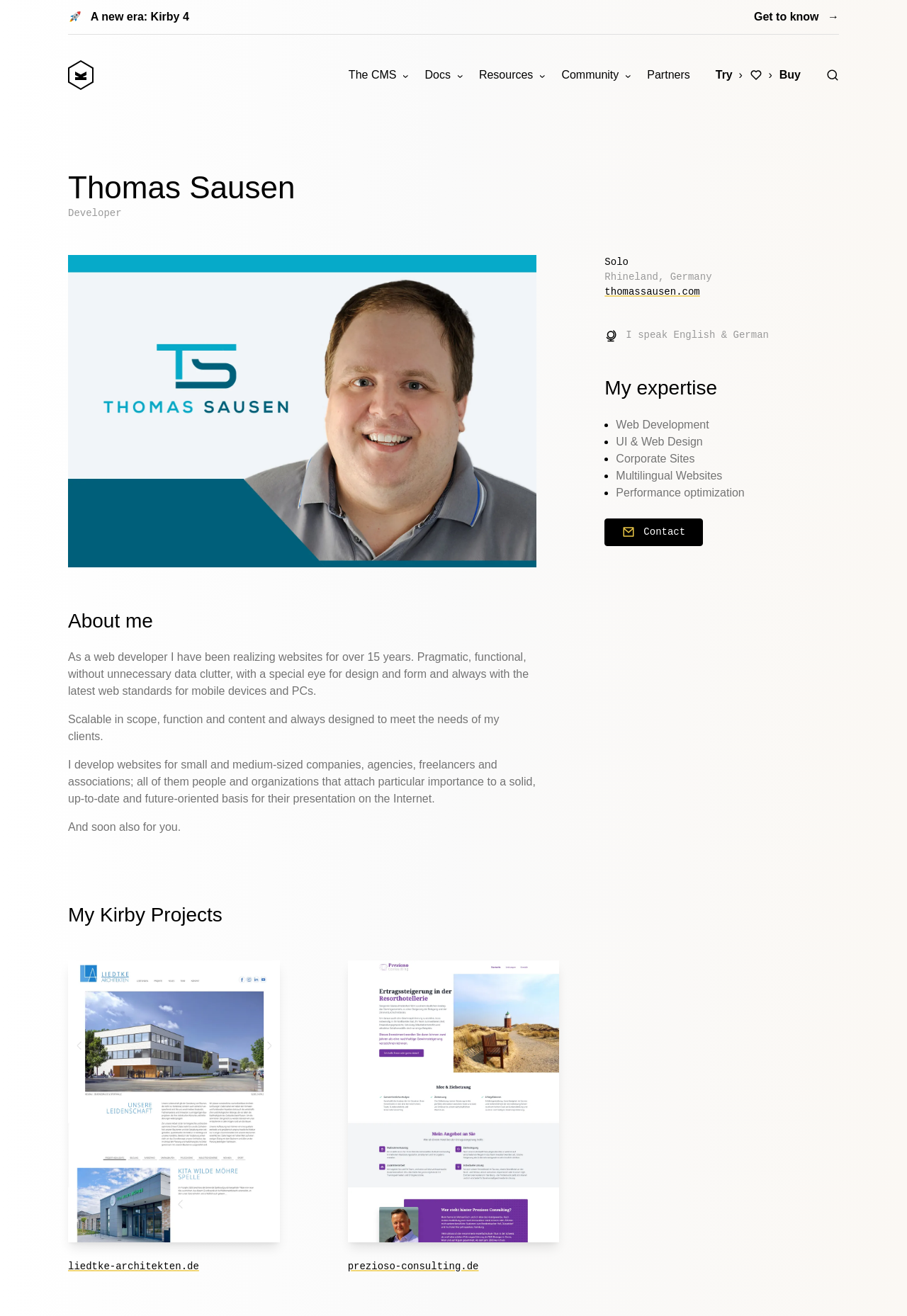Please specify the bounding box coordinates of the area that should be clicked to accomplish the following instruction: "Learn more about the developer's expertise". The coordinates should consist of four float numbers between 0 and 1, i.e., [left, top, right, bottom].

[0.667, 0.286, 0.925, 0.303]